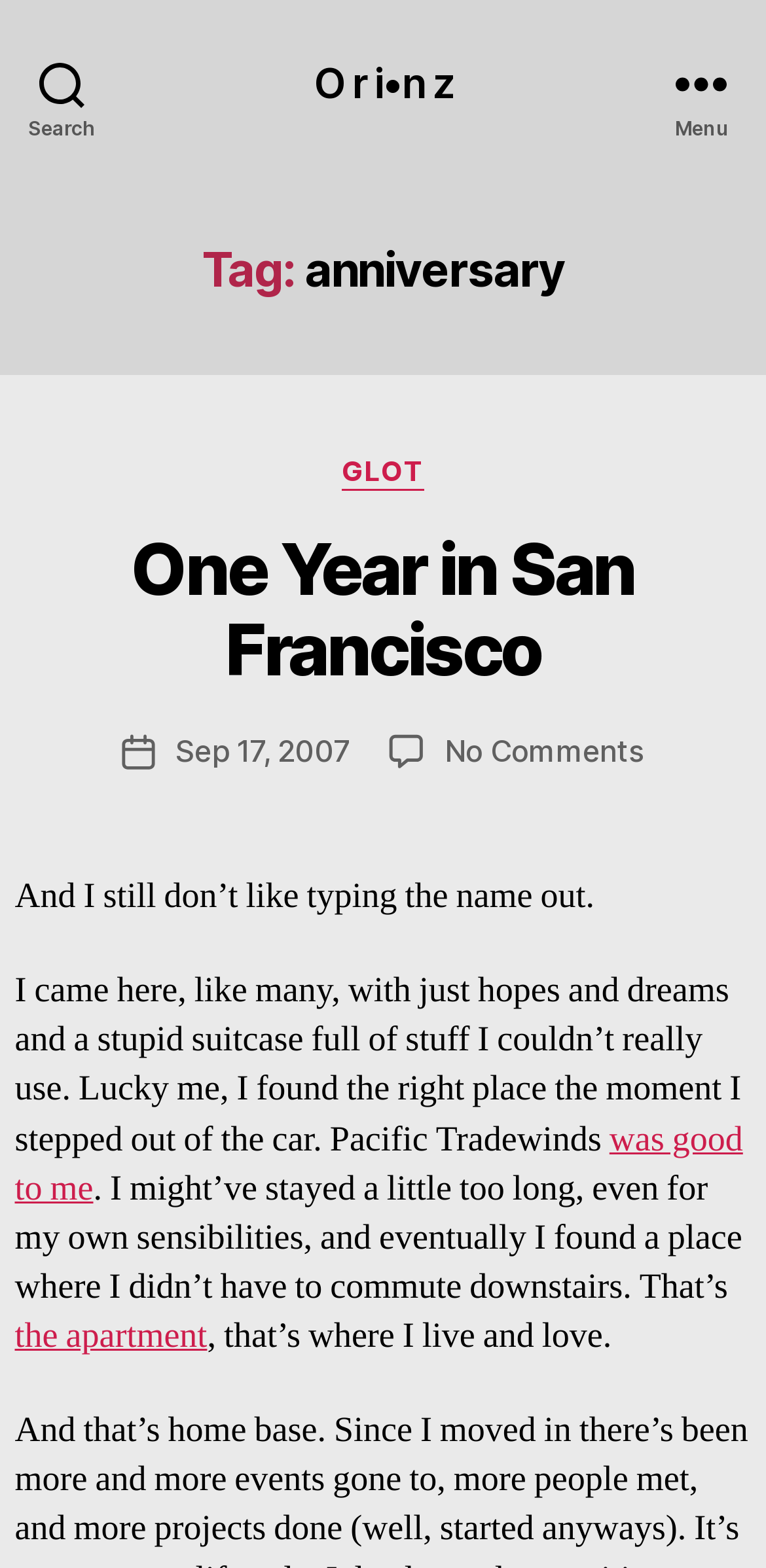Provide a comprehensive caption for the webpage.

This webpage is about an anniversary, specifically "One Year in San Francisco". At the top left, there is a search button, and at the top right, there is a menu button. Below the menu button, there is a header section that spans the entire width of the page. 

In the header section, there is a heading that reads "Tag: anniversary" on the left, and a section on the right that contains links to categories, including "GLOT". Below this, there is a heading that reads "One Year in San Francisco", which is a link to the article. 

The article itself is divided into sections. The first section has a heading "One Year in San Francisco" and contains a link to the same article. Below this, there is information about the post author, "Orin Zebest", and the post date, "Sep 17, 2007". There is also a link to "No Comments on One Year in San Francisco". 

The main content of the article is a personal reflection on the author's experience of moving to San Francisco. The text describes the author's initial hopes and dreams, their luck in finding a good place to stay, and their eventual settlement into an apartment. There are links to "Pacific Tradewinds" and "the apartment" within the text.